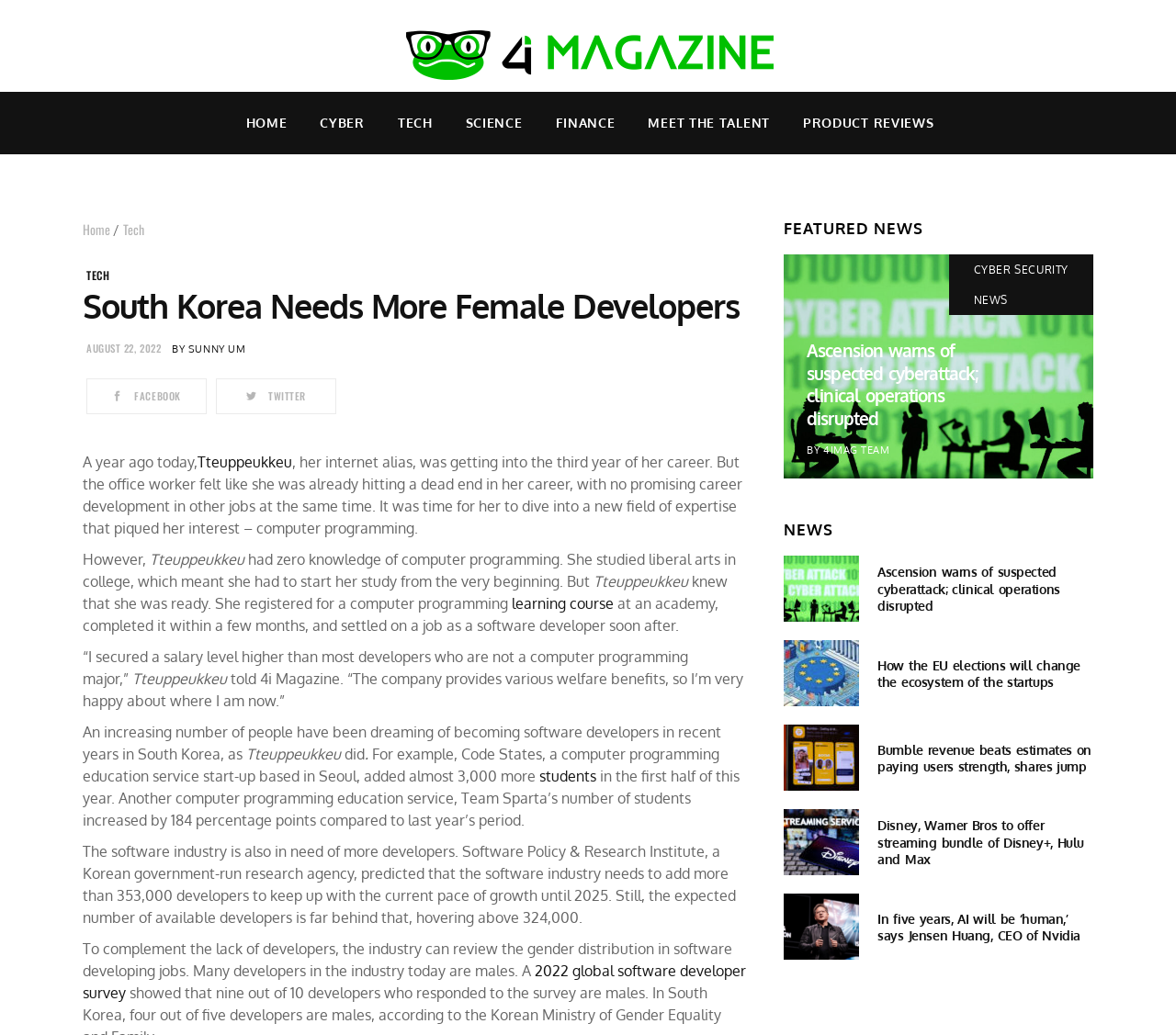Give an in-depth explanation of the webpage layout and content.

The webpage is about an article discussing the need for more female developers in South Korea. At the top, there is a logo and a navigation menu with links to different sections such as "HOME", "CYBER", "TECH", "SCIENCE", "FINANCE", "MEET THE TALENT", and "PRODUCT REVIEWS". 

Below the navigation menu, there is a heading that reads "South Korea Needs More Female Developers" followed by a subheading with the date "AUGUST 22, 2022" and the author's name "SUNNY UM". 

The article begins with a story about a woman who switched careers to become a software developer and is now happy with her job. It then discusses the increasing demand for software developers in South Korea and the lack of available developers, particularly female developers. The article cites statistics from a government-run research agency and a global software developer survey.

On the right side of the page, there is a section titled "FEATURED NEWS" with several news articles, each with a heading, a brief summary, and an image. The articles are about various topics such as cybersecurity, startup ecosystems, and technology companies.

Throughout the page, there are several links to other articles and websites, as well as social media links to Facebook and Twitter.